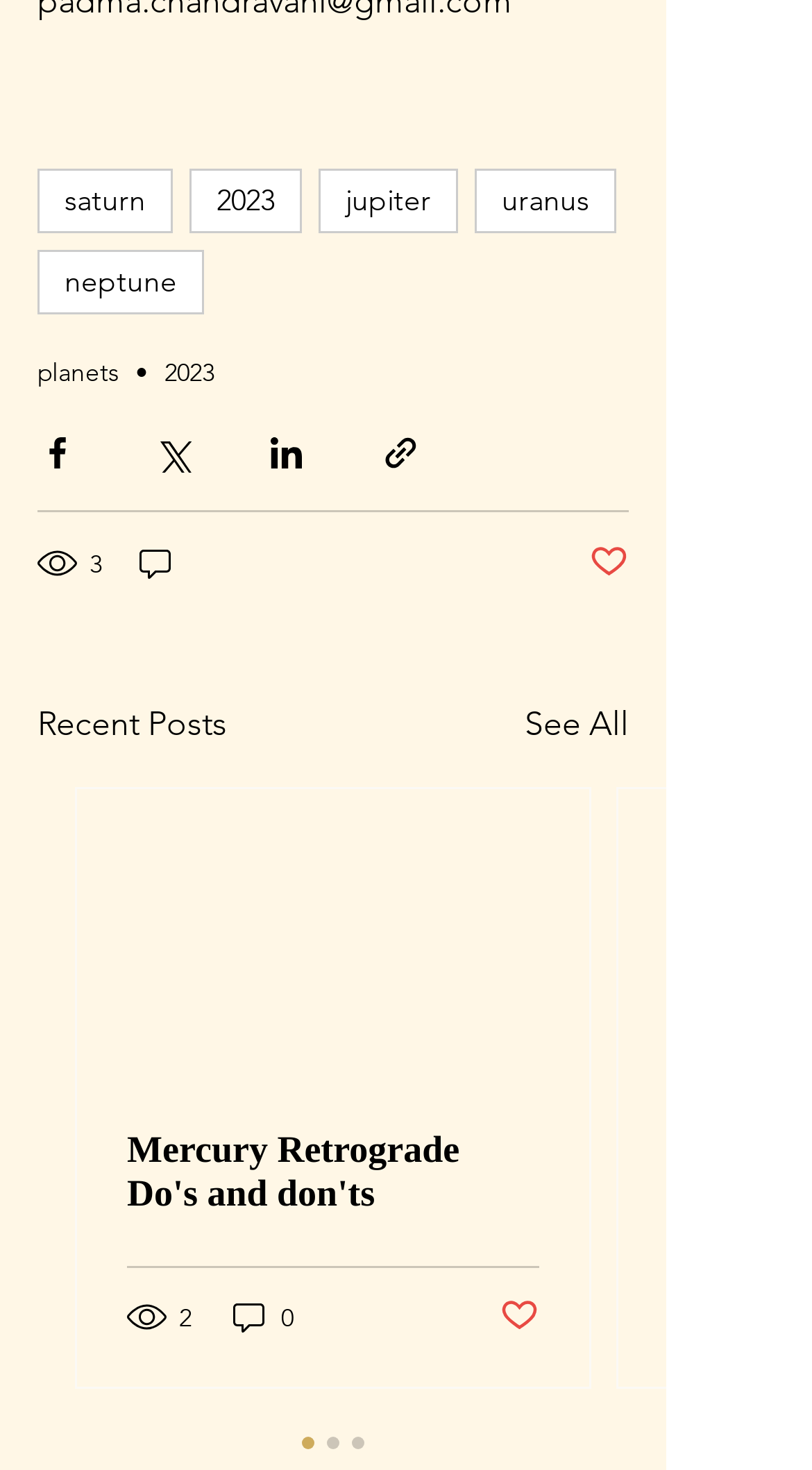How many social media sharing options are available?
Refer to the image and provide a thorough answer to the question.

I counted the number of social media sharing buttons, which are 'Share via Facebook', 'Share via Twitter', 'Share via LinkedIn', and 'Share via link'. Therefore, there are 4 social media sharing options available.